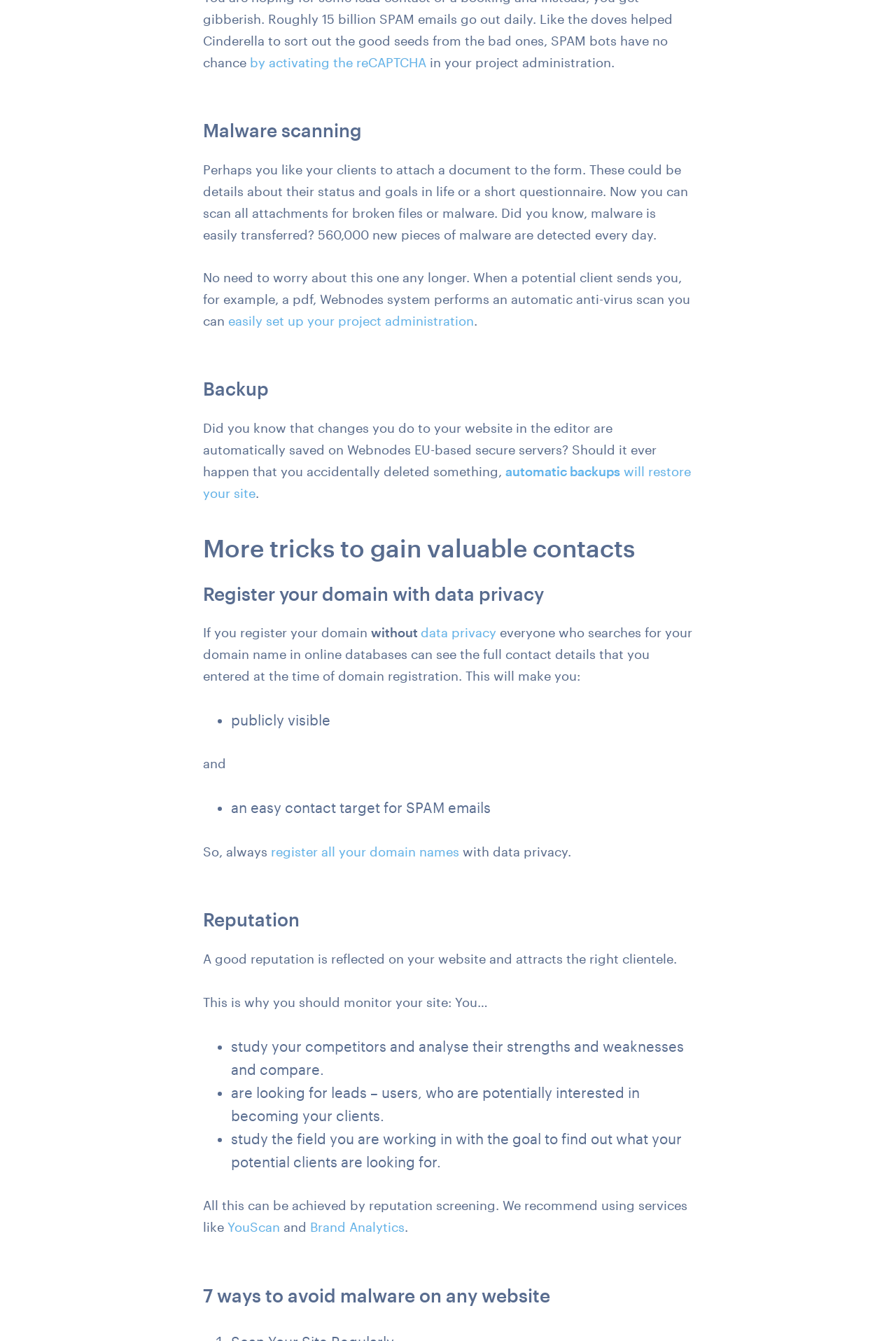Using floating point numbers between 0 and 1, provide the bounding box coordinates in the format (top-left x, top-left y, bottom-right x, bottom-right y). Locate the UI element described here: register all your domain names

[0.302, 0.63, 0.516, 0.641]